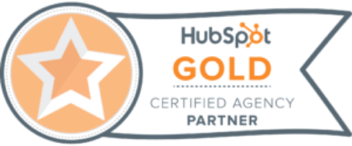Please give a succinct answer to the question in one word or phrase:
What is the text above the star graphic?

HubSpot